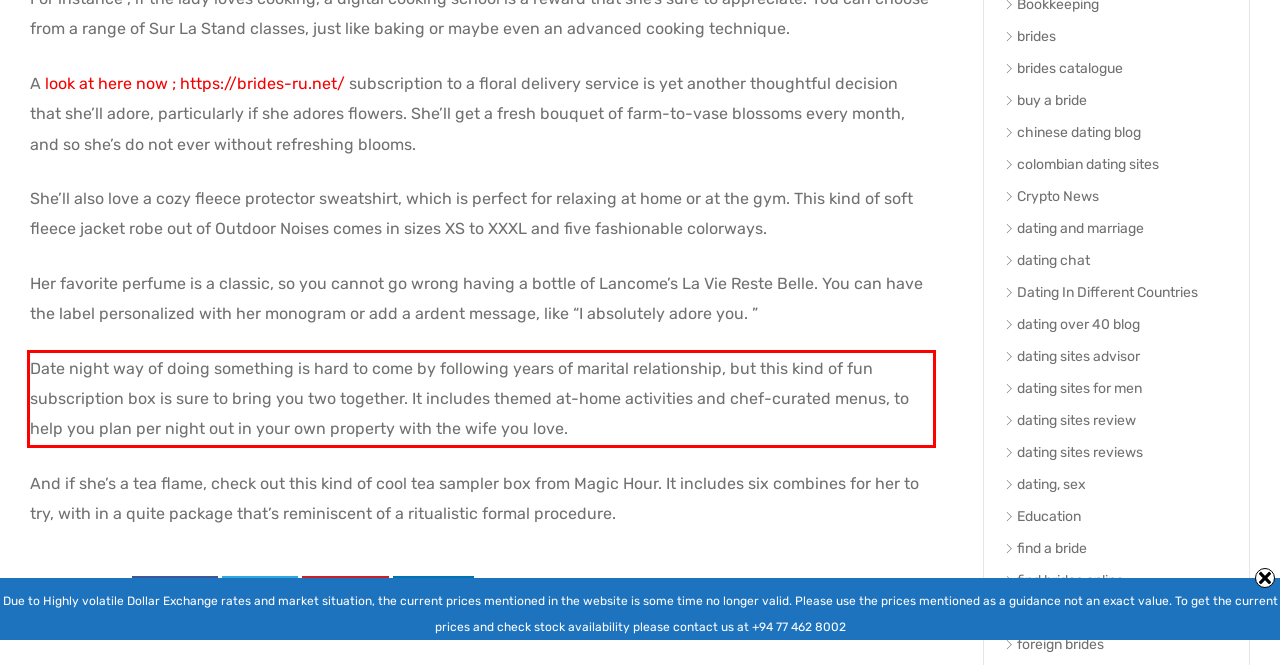Given the screenshot of the webpage, identify the red bounding box, and recognize the text content inside that red bounding box.

Date night way of doing something is hard to come by following years of marital relationship, but this kind of fun subscription box is sure to bring you two together. It includes themed at-home activities and chef-curated menus, to help you plan per night out in your own property with the wife you love.